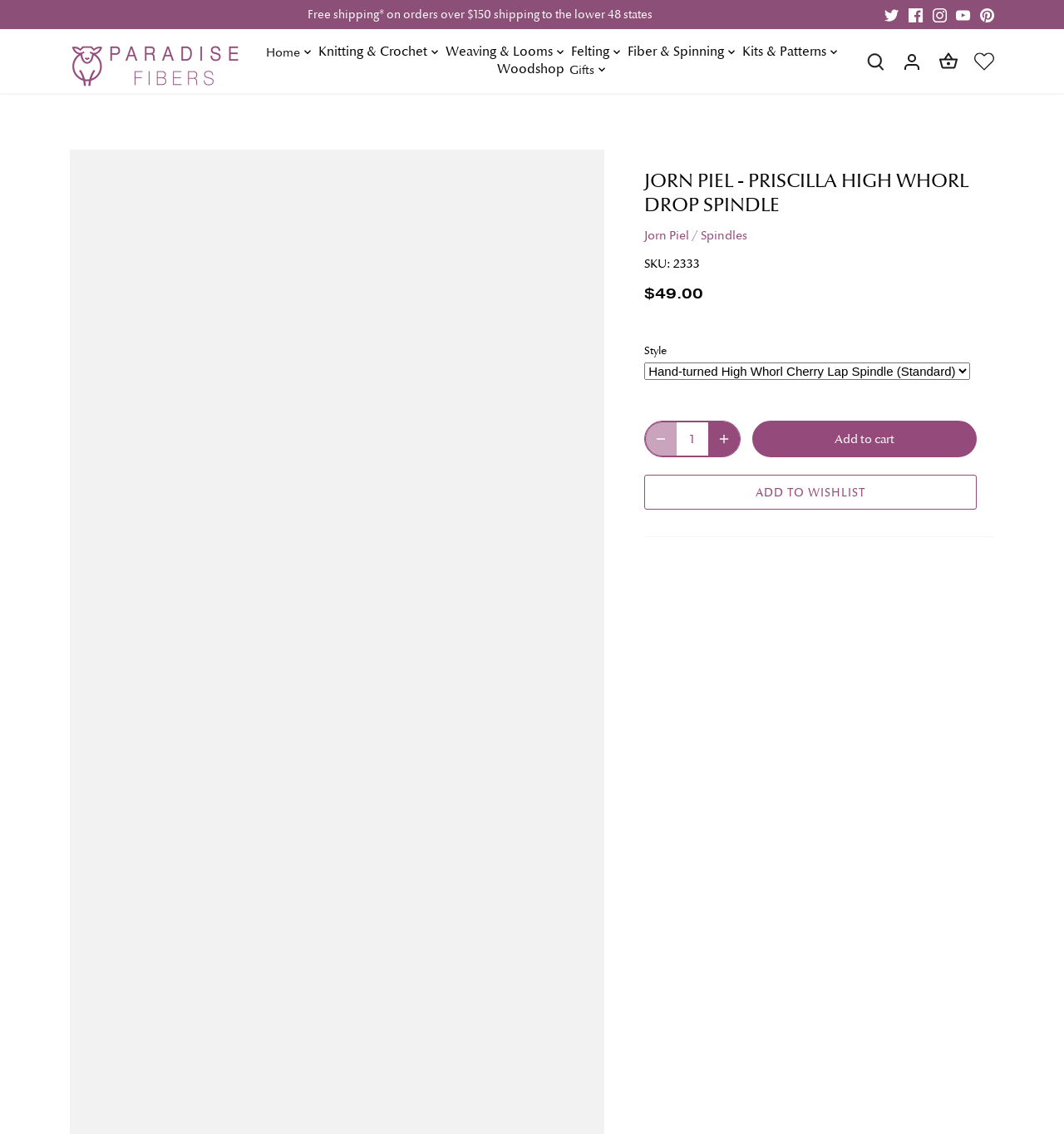Determine the bounding box for the UI element that matches this description: "Jorn Piel".

[0.606, 0.201, 0.648, 0.214]